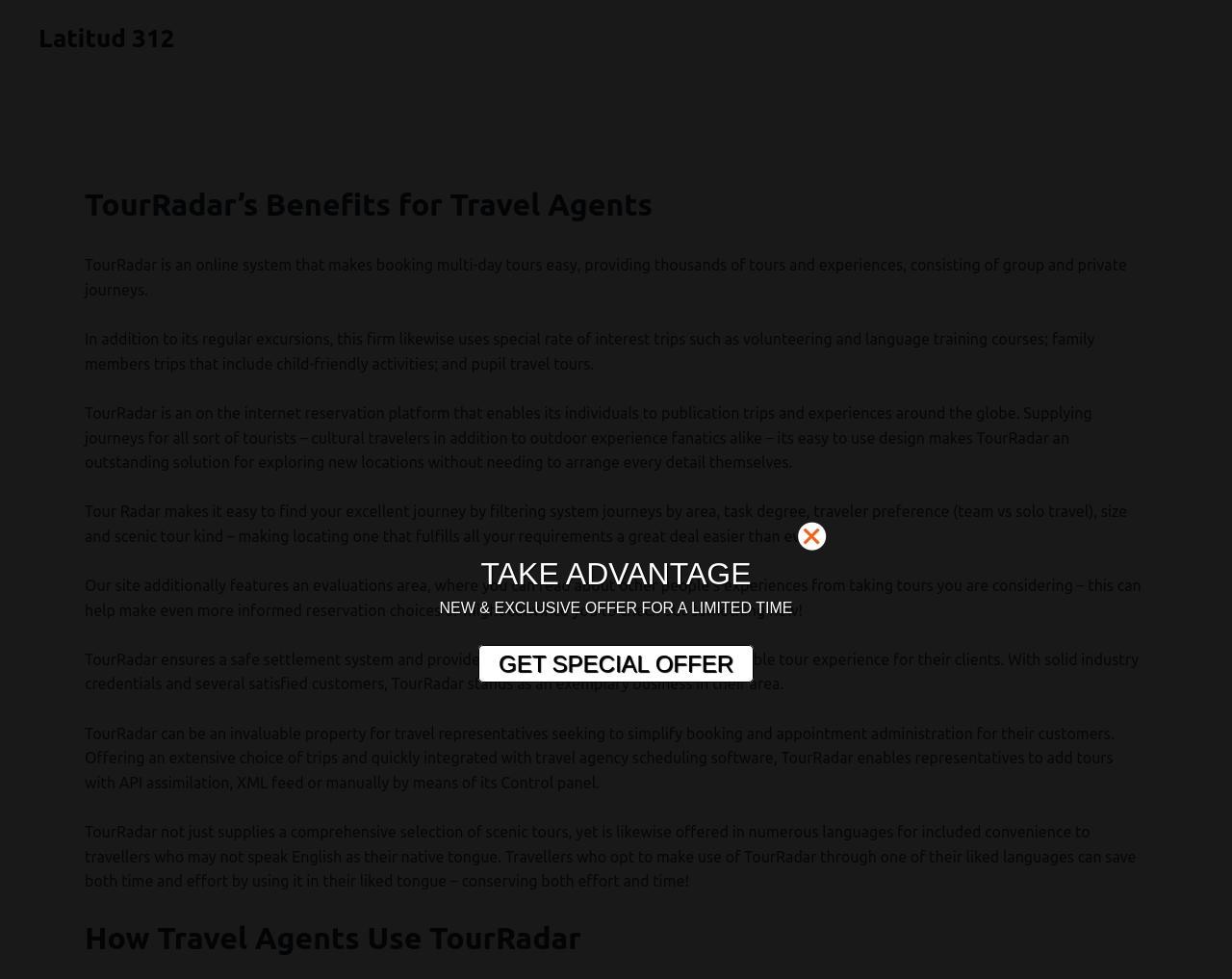Determine the bounding box coordinates of the UI element that matches the following description: "Latitud 312". The coordinates should be four float numbers between 0 and 1 in the format [left, top, right, bottom].

[0.031, 0.025, 0.142, 0.053]